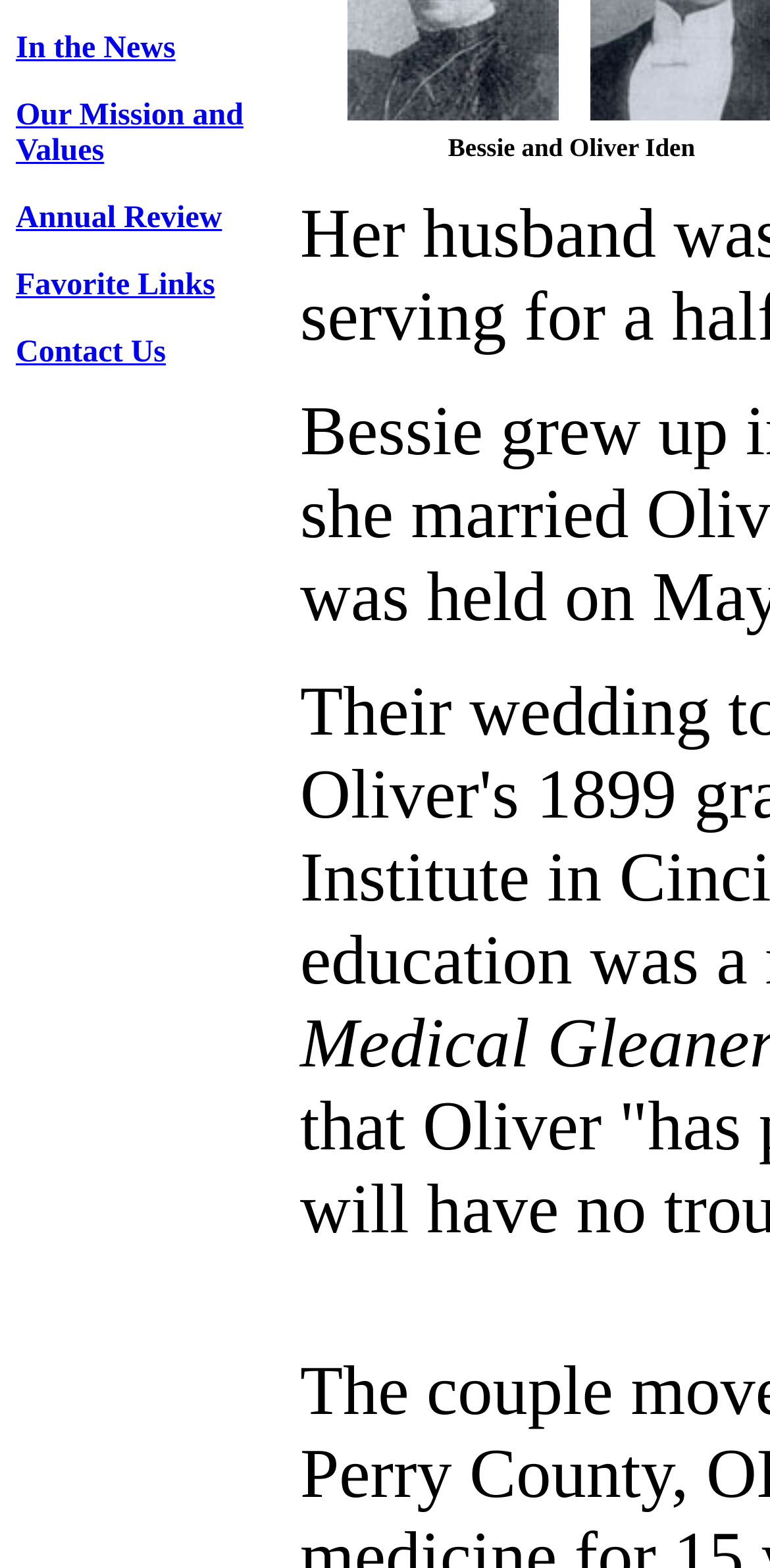Find the bounding box coordinates for the HTML element described as: "Best Assignment Solution". The coordinates should consist of four float values between 0 and 1, i.e., [left, top, right, bottom].

None